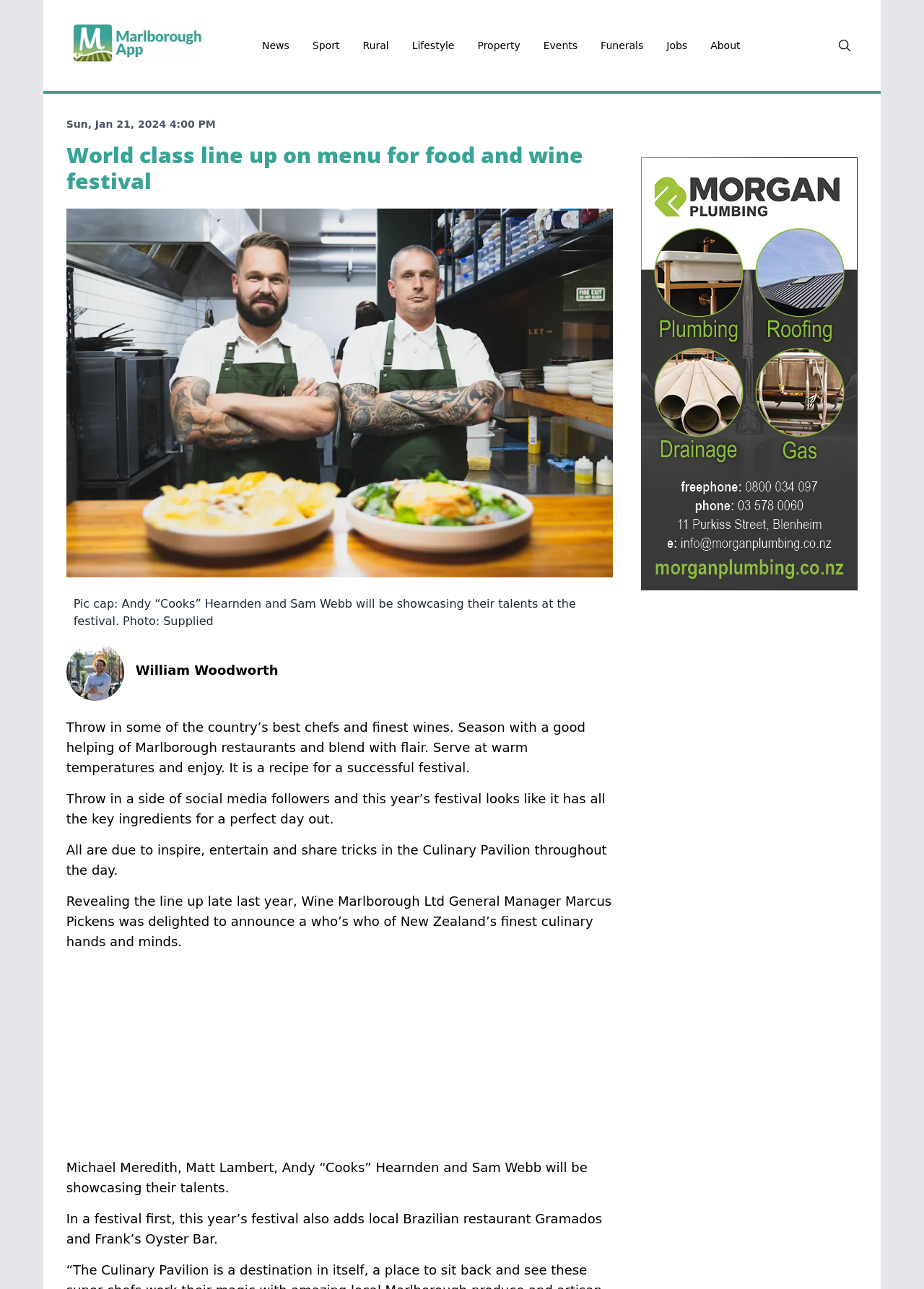Extract the bounding box coordinates of the UI element described by: "Rural". The coordinates should include four float numbers ranging from 0 to 1, e.g., [left, top, right, bottom].

[0.38, 0.025, 0.433, 0.045]